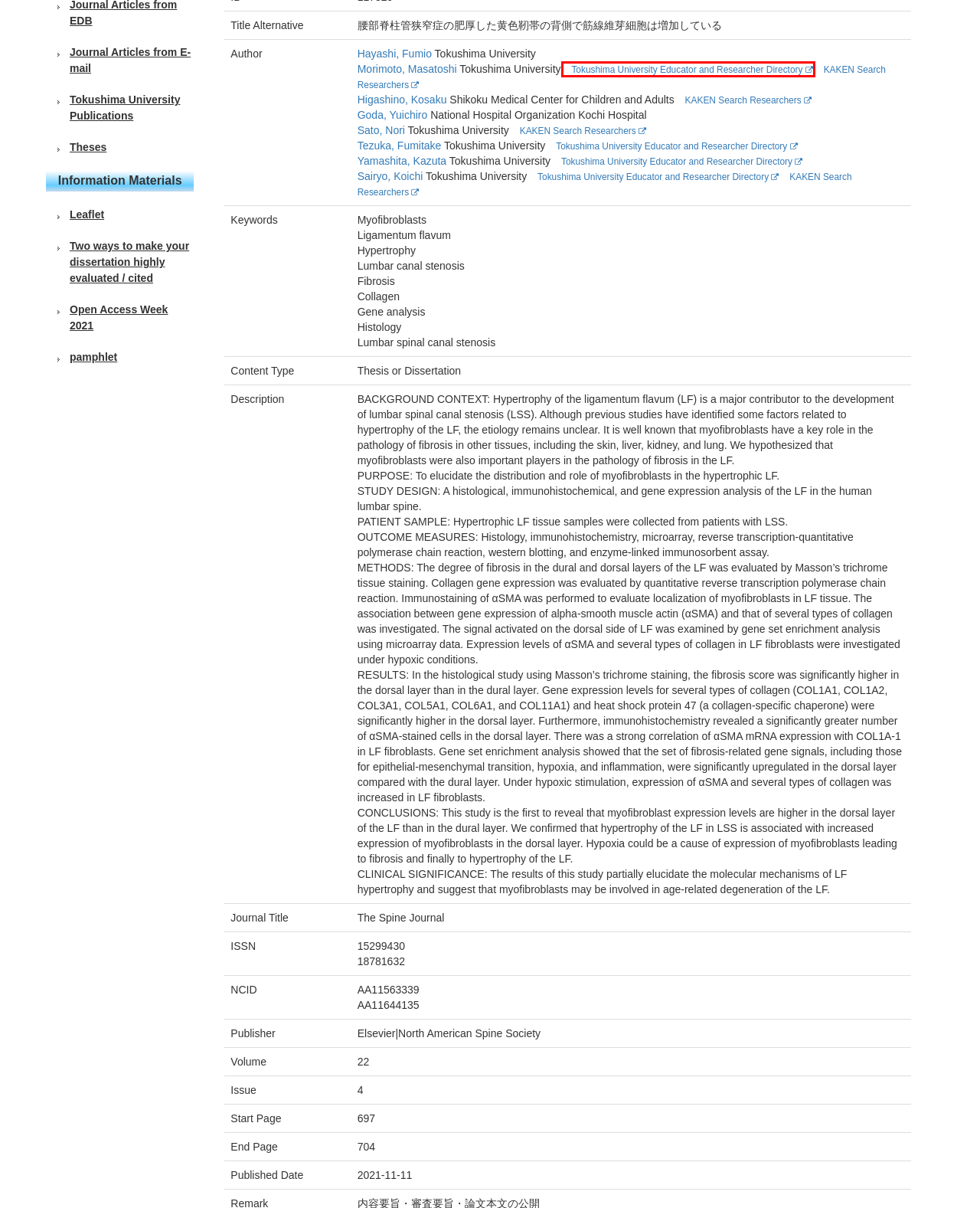You are provided with a screenshot of a webpage that has a red bounding box highlighting a UI element. Choose the most accurate webpage description that matches the new webpage after clicking the highlighted element. Here are your choices:
A. KAKEN — Researchers
B. KAKEN — Researchers | Researcher Number: 80380129
C. Tokushima University / Educator and Researcher Directory --- Sairyo, Koichi
D. Tokushima University / Educator and Researcher Directory --- Tezuka, Fumitake
E. KAKEN — Researchers | Researcher Number: 20748701
F. Tokushima University / Educator and Researcher Directory --- Morimoto, Masatoshi
G. Tokushima University / Educator and Researcher Directory --- Yamashita, Kazuta
H. KAKEN — Researchers | Researcher Number: 10304528

F